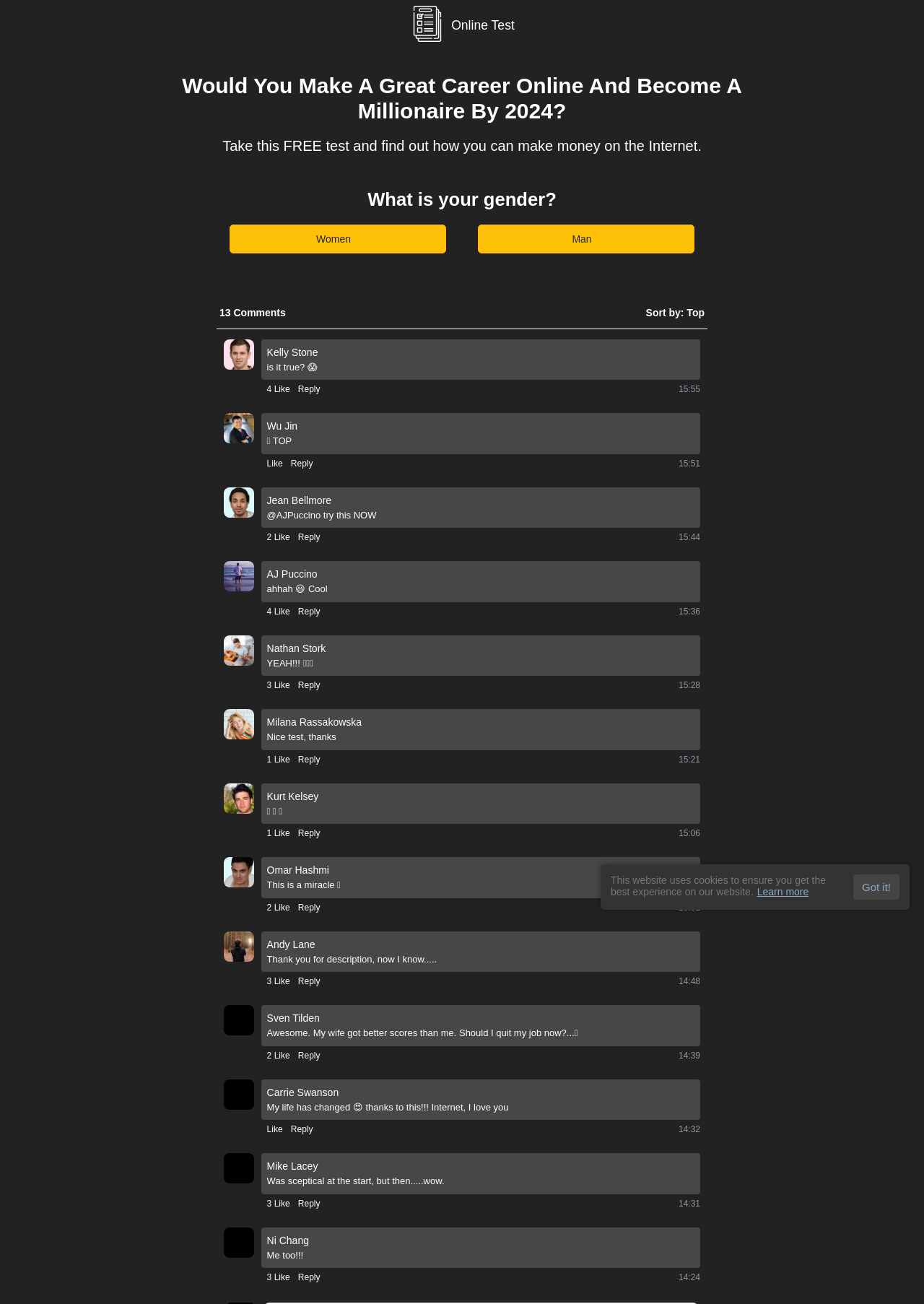Summarize the webpage with a detailed and informative caption.

This webpage is an online survey platform that allows users to participate in exclusive online surveys and share their insights. At the top of the page, there is a logo image and a heading that reads "Participate in Our Exclusive Online Survey: Share Your Insight". Below the heading, there are two more headings that ask users if they would make a great career online and become a millionaire by 2024, and invite them to take a free test to find out how they can make money on the internet.

On the left side of the page, there is a section that asks users about their gender, with two buttons labeled "Women" and "Man". Below this section, there are several comments from users, each with a profile picture, a comment text, and two buttons labeled "Like" and "Reply". The comments are sorted by top, and each comment has a timestamp.

On the bottom of the page, there is a notice that informs users that the website uses cookies to ensure they get the best experience on the website, with a link to learn more and a button to acknowledge the notice.

There are a total of 22 comments on the page, each with a profile picture, a comment text, and two buttons labeled "Like" and "Reply". The comments are sorted by top, and each comment has a timestamp. The profile pictures are aligned to the left, and the comment texts are aligned to the right of the profile pictures. The "Like" and "Reply" buttons are aligned to the right of the comment texts.